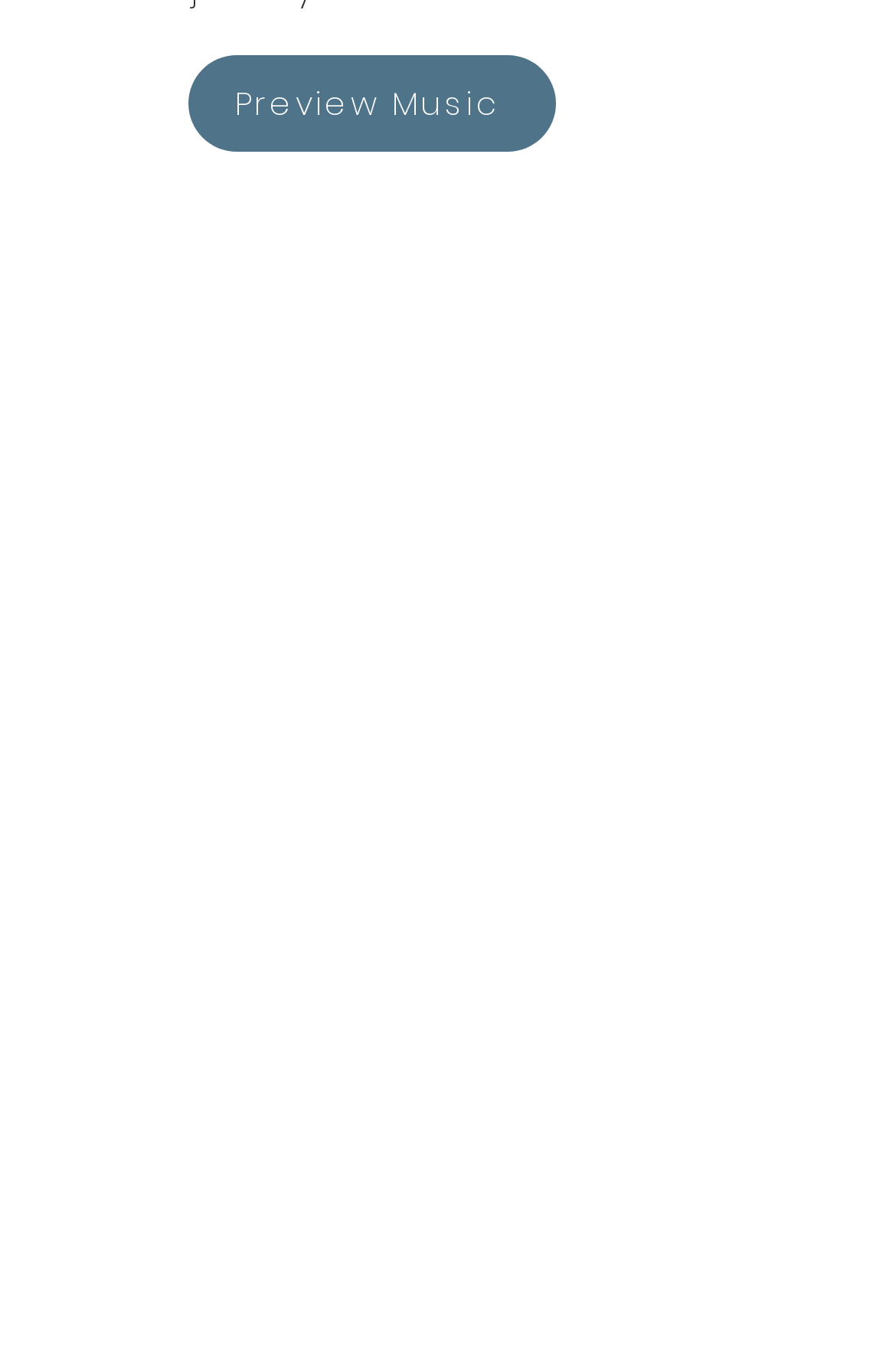Please answer the following question using a single word or phrase: What is the purpose of the text box at the bottom?

Enter email